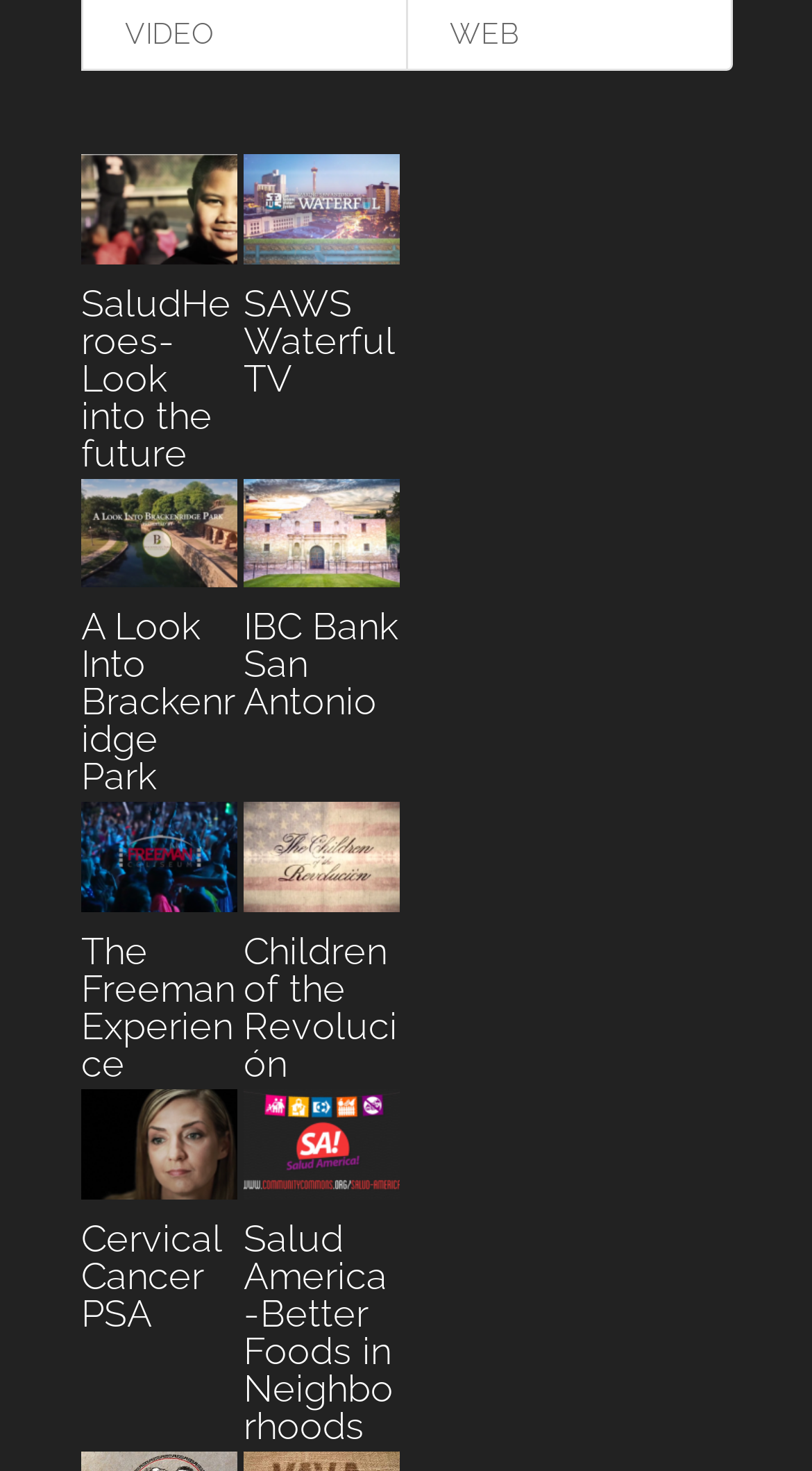Please pinpoint the bounding box coordinates for the region I should click to adhere to this instruction: "Discover The Freeman Experience".

[0.1, 0.546, 0.292, 0.62]